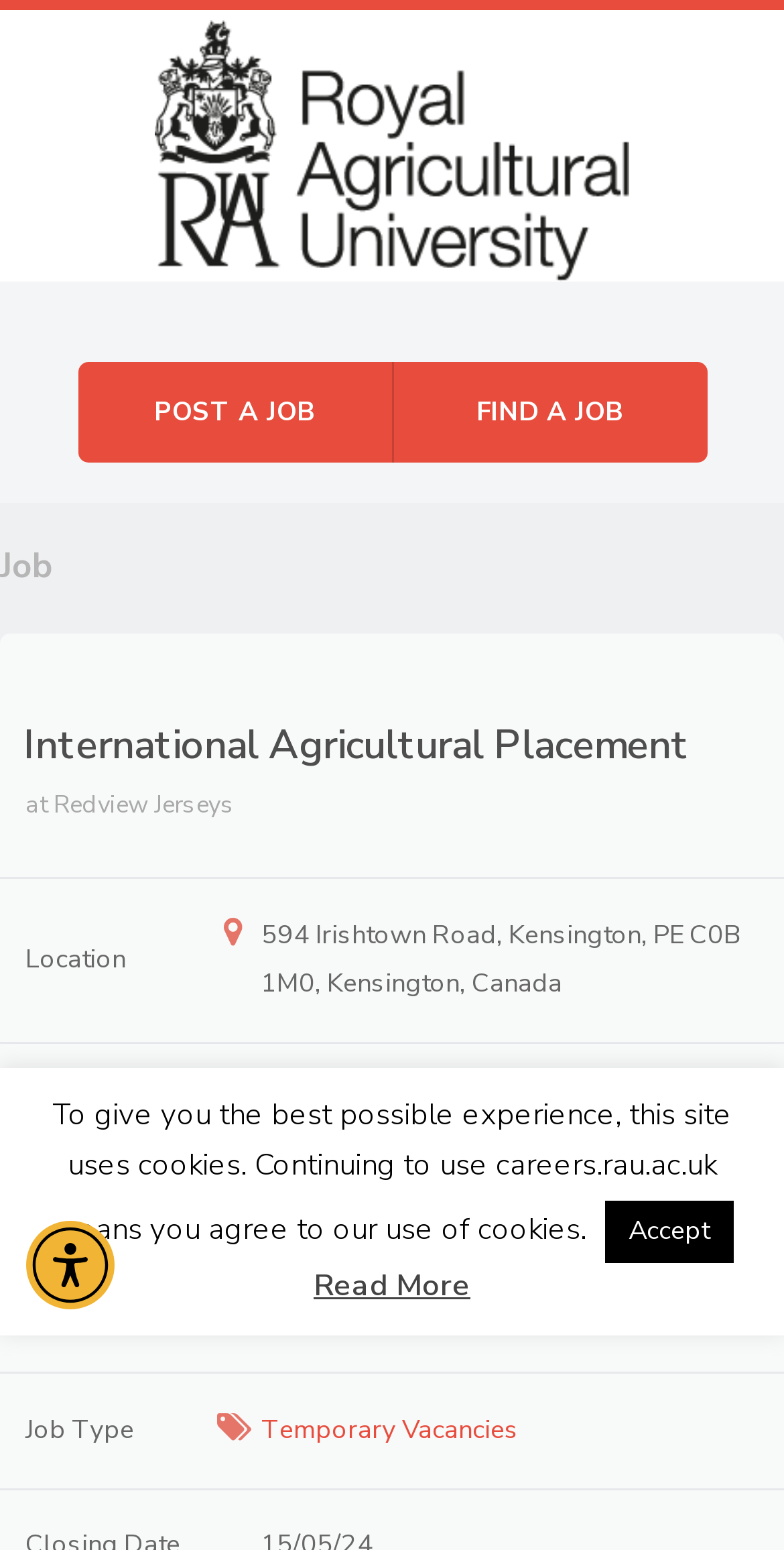What are the two main options on the webpage?
Please provide a comprehensive answer to the question based on the webpage screenshot.

By analyzing the webpage structure, I found two prominent links, 'POST A JOB' and 'FIND A JOB', which are likely the main options for users to interact with the webpage.